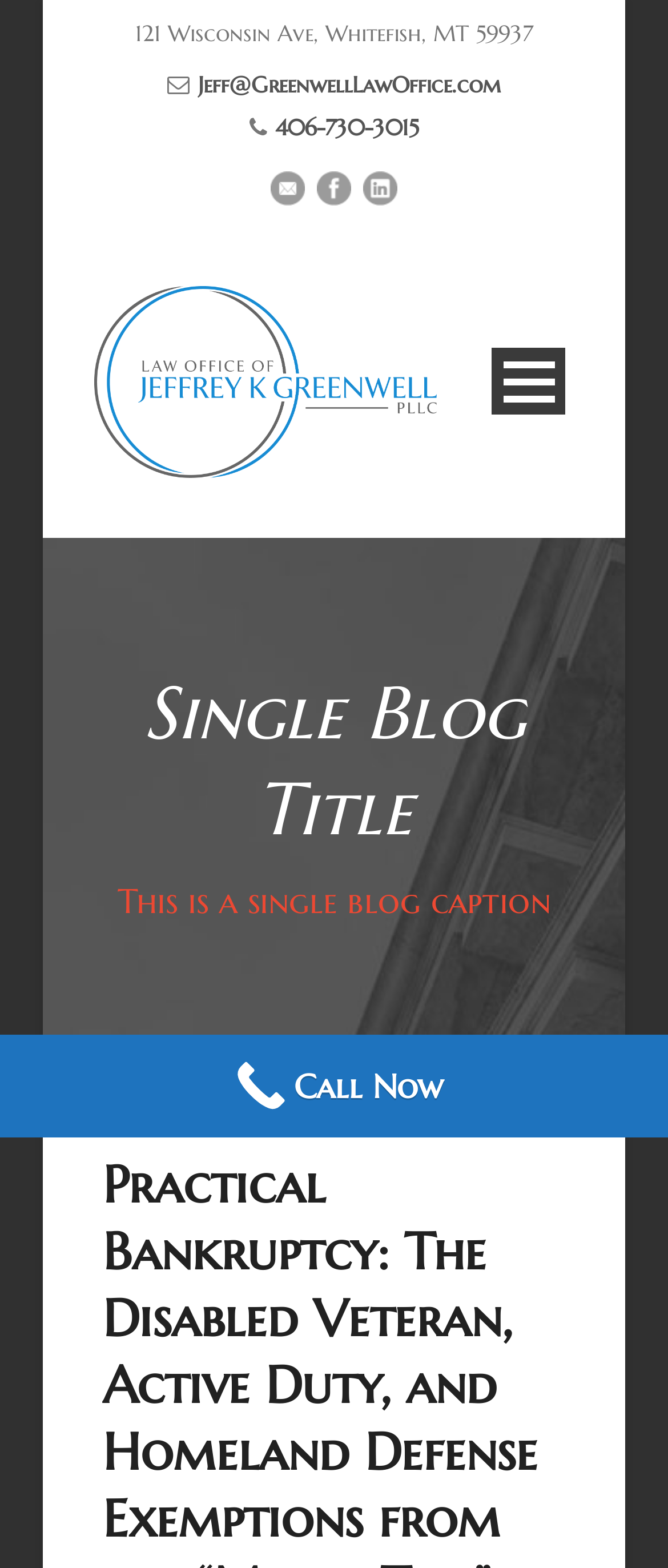Please identify the bounding box coordinates for the region that you need to click to follow this instruction: "Send an email to Jeff@GreenwellLawOffice.com".

[0.296, 0.045, 0.75, 0.063]